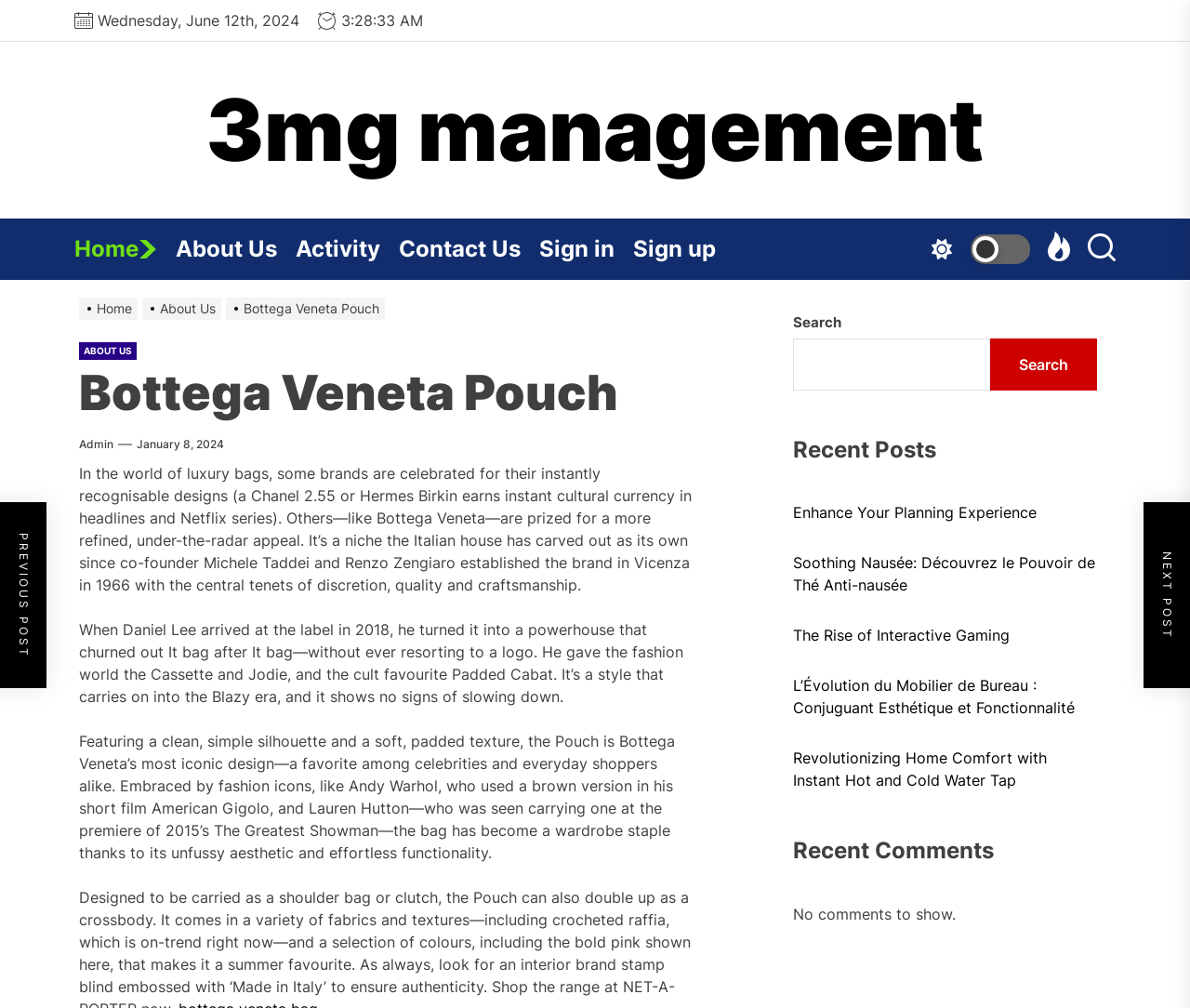Please find the bounding box coordinates of the element's region to be clicked to carry out this instruction: "Read about 'Bottega Veneta Pouch'".

[0.066, 0.362, 0.639, 0.419]